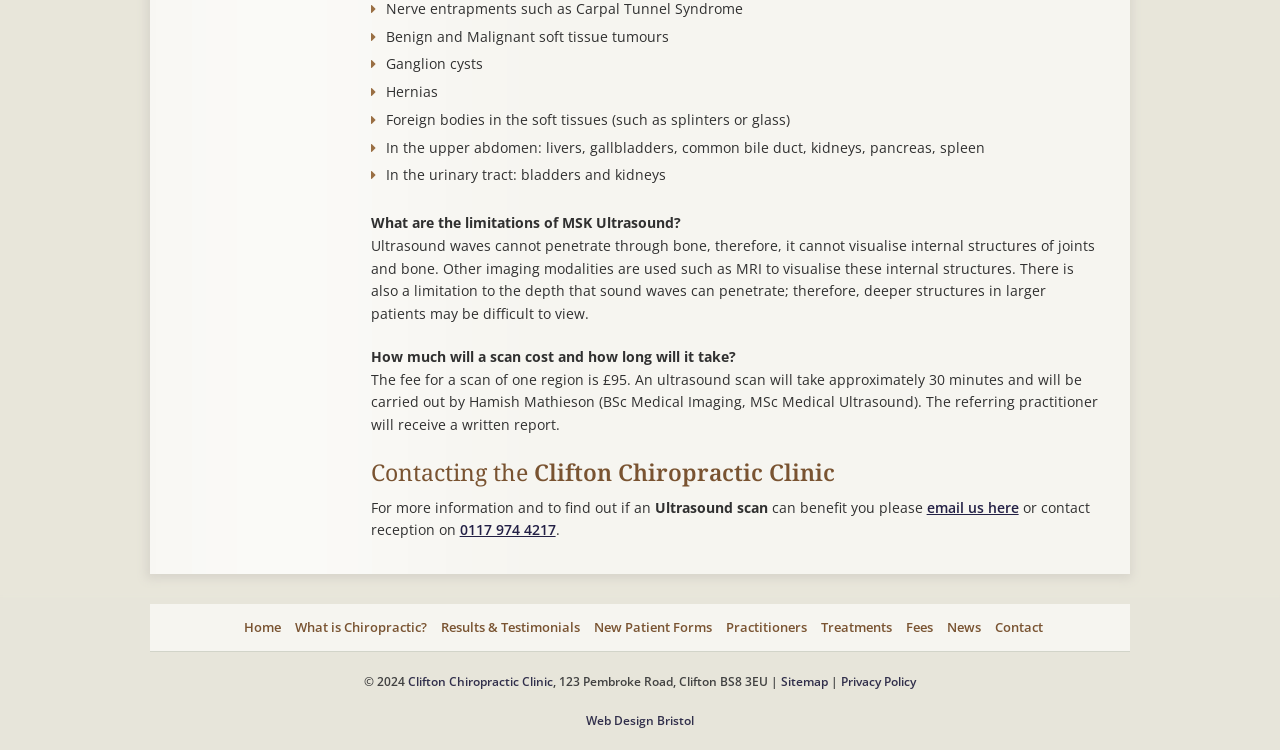What is the cost of an ultrasound scan?
Using the information from the image, provide a comprehensive answer to the question.

The cost of an ultrasound scan is mentioned in the section 'How much will a scan cost and how long will it take?' as £95.